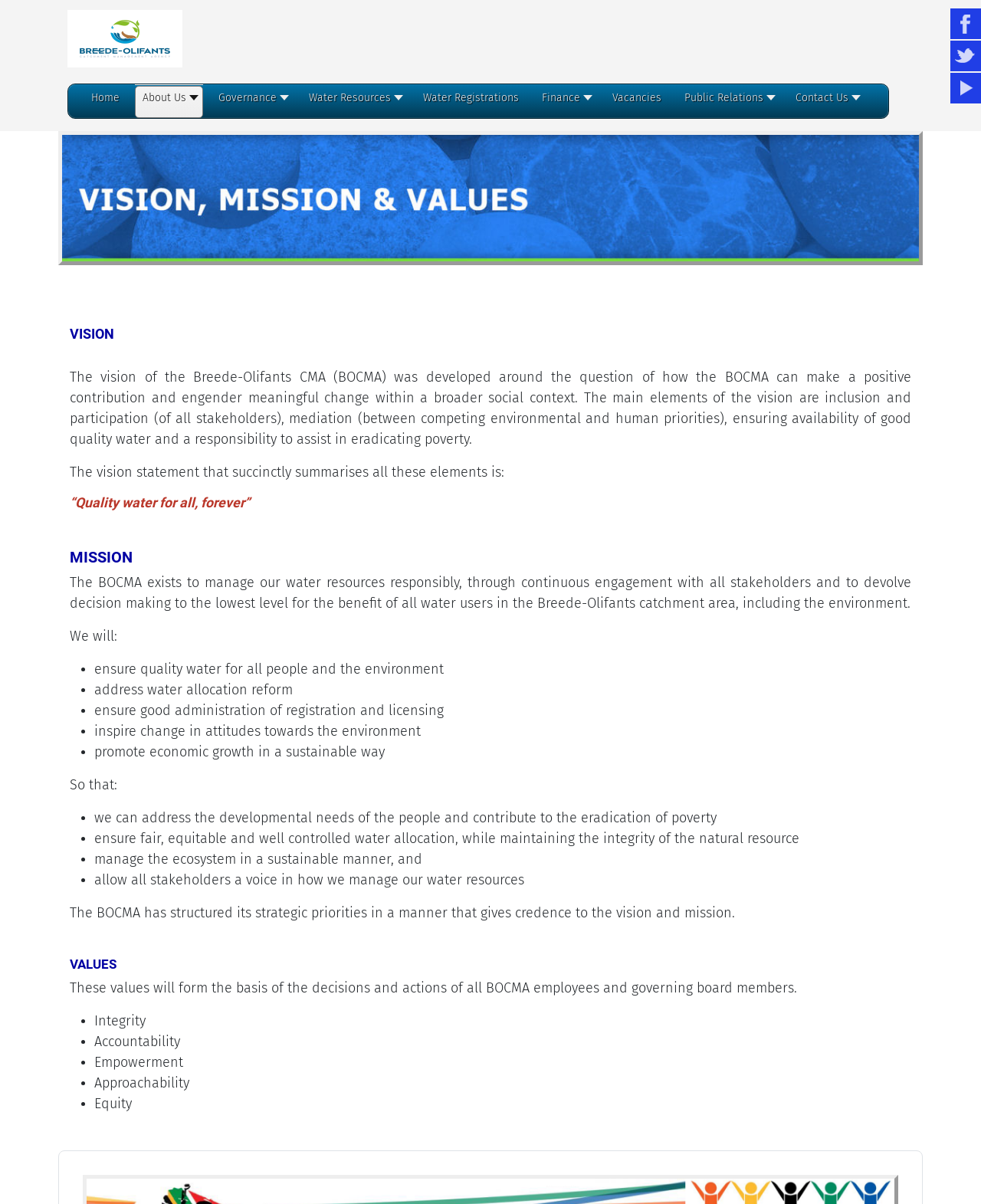Offer a thorough description of the webpage.

The webpage is about the Vision, Mission, and Values of the Breede-Olifants CMA (BOCMA). At the top, there is a logo of BOCMA, accompanied by a link to the organization's homepage. Below the logo, there is a navigation menu with 9 links, including "Home", "About Us", "Governance", and others, which are evenly spaced and aligned horizontally.

The main content of the page is divided into three sections: Vision, Mission, and Values. The Vision section explains the organization's vision, which is to make a positive contribution and bring about meaningful change in the broader social context. The vision statement is "Quality water for all, forever". 

The Mission section outlines the organization's mission, which is to manage water resources responsibly and engage with all stakeholders. The mission is further broken down into several objectives, including ensuring quality water, addressing water allocation reform, and promoting economic growth in a sustainable way.

The Values section lists the core values of the organization, which include Integrity, Accountability, Empowerment, Approachability, and Equity. These values will guide the decisions and actions of BOCMA employees and governing board members.

At the bottom of the page, there is a "Go To Top" button, which allows users to quickly navigate back to the top of the page.